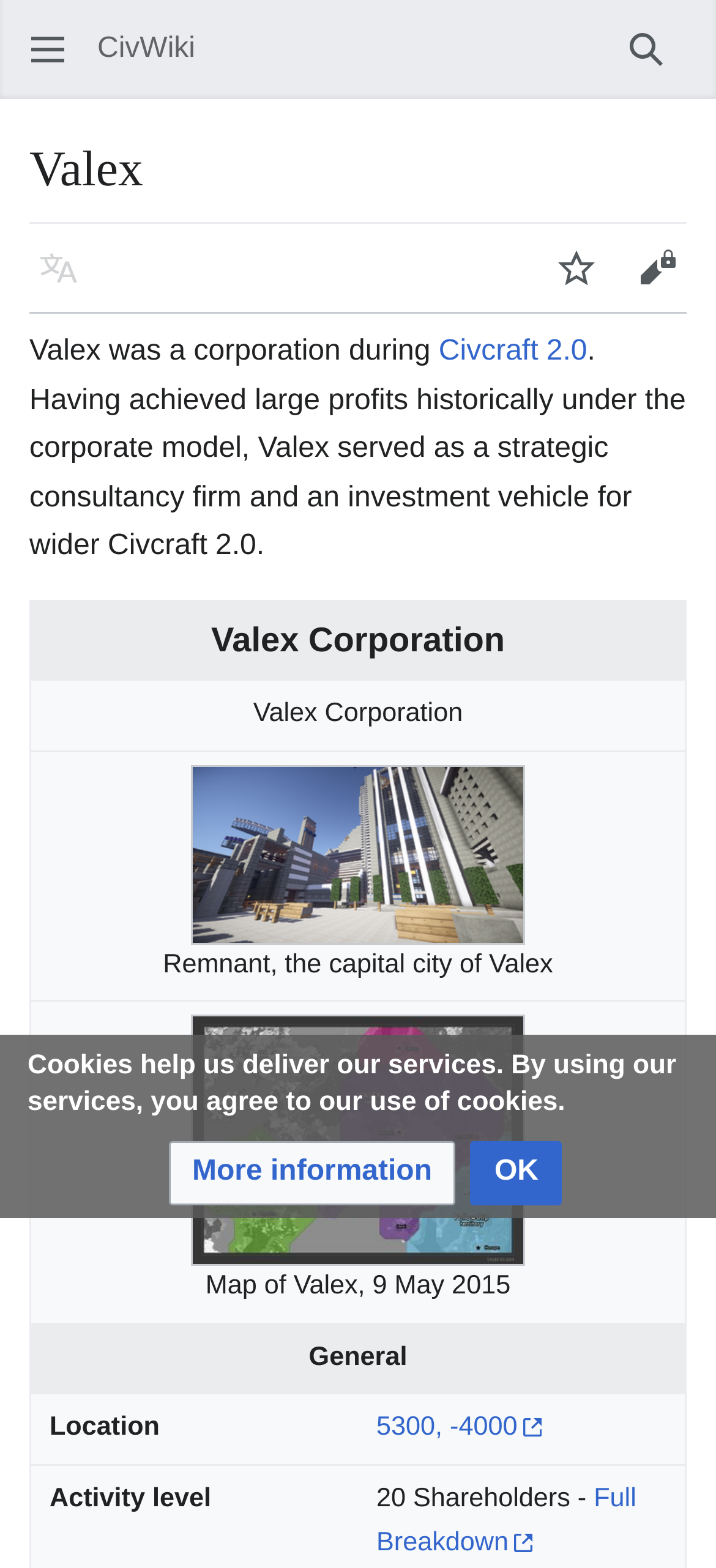Please find the bounding box coordinates of the element's region to be clicked to carry out this instruction: "Click on Remnant, the capital city of Valex".

[0.267, 0.536, 0.733, 0.554]